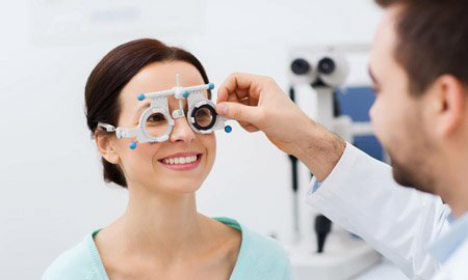What is the purpose of the listings in the background?
Please craft a detailed and exhaustive response to the question.

The listings in the background, specifically those for optometrists in Creve Coeur, MO, are intended to provide information about the services offered by these professionals, emphasizing the importance of regular eye examinations and consultations with qualified optometrists.